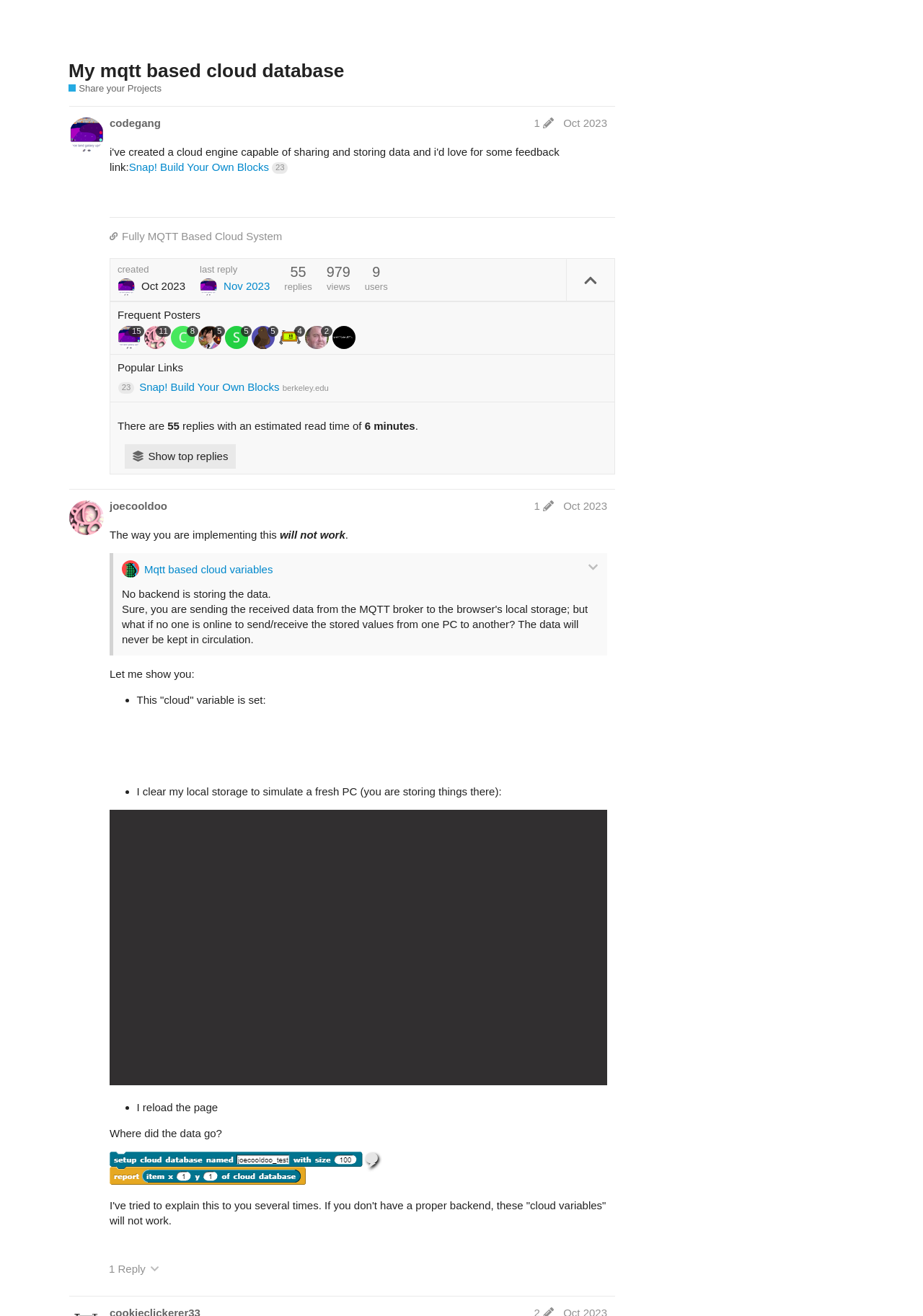Bounding box coordinates are specified in the format (top-left x, top-left y, bottom-right x, bottom-right y). All values are floating point numbers bounded between 0 and 1. Please provide the bounding box coordinate of the region this sentence describes: tomahawksalon

None